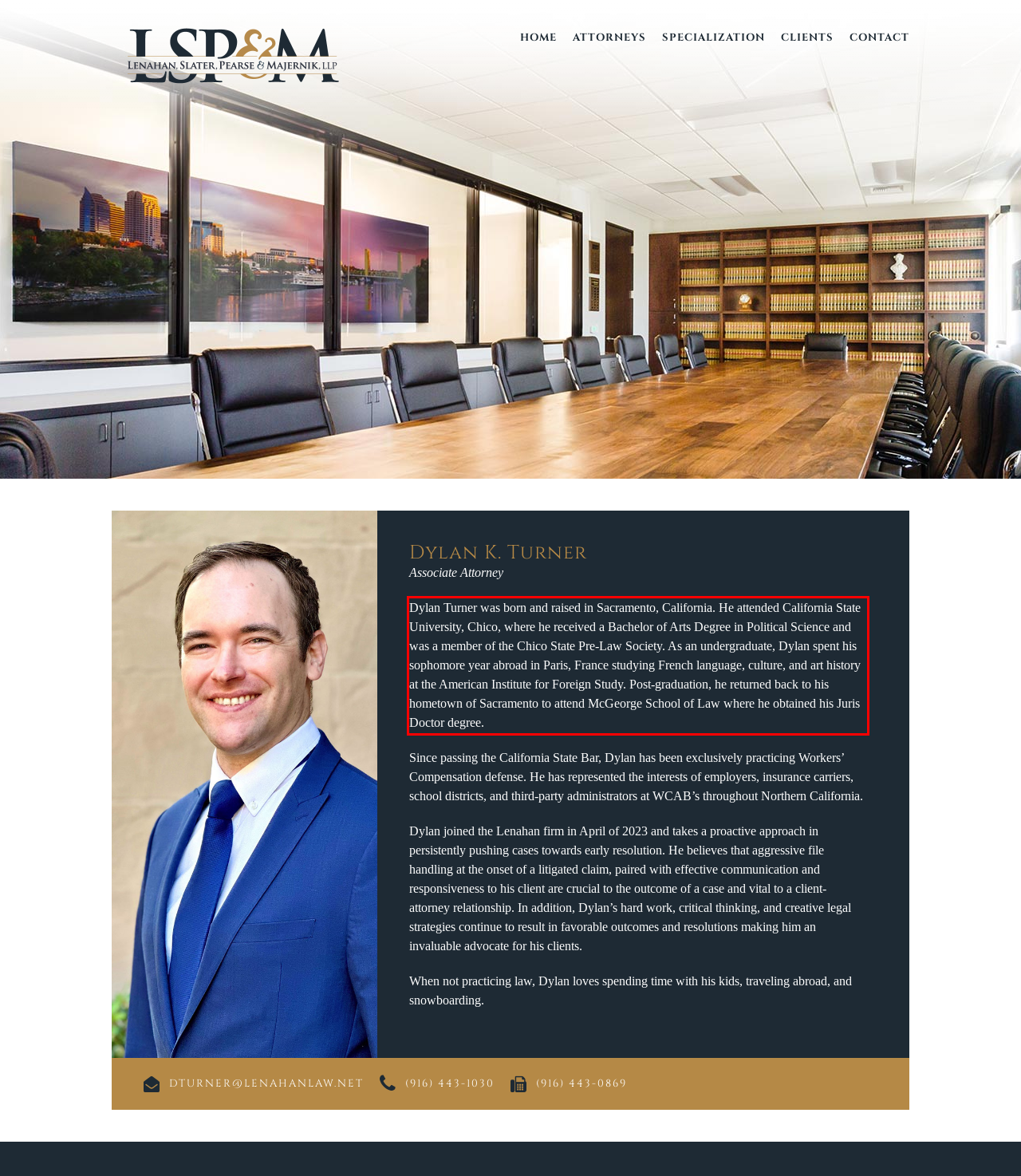Using the provided screenshot of a webpage, recognize and generate the text found within the red rectangle bounding box.

Dylan Turner was born and raised in Sacramento, California. He attended California State University, Chico, where he received a Bachelor of Arts Degree in Political Science and was a member of the Chico State Pre-Law Society. As an undergraduate, Dylan spent his sophomore year abroad in Paris, France studying French language, culture, and art history at the American Institute for Foreign Study. Post-graduation, he returned back to his hometown of Sacramento to attend McGeorge School of Law where he obtained his Juris Doctor degree.